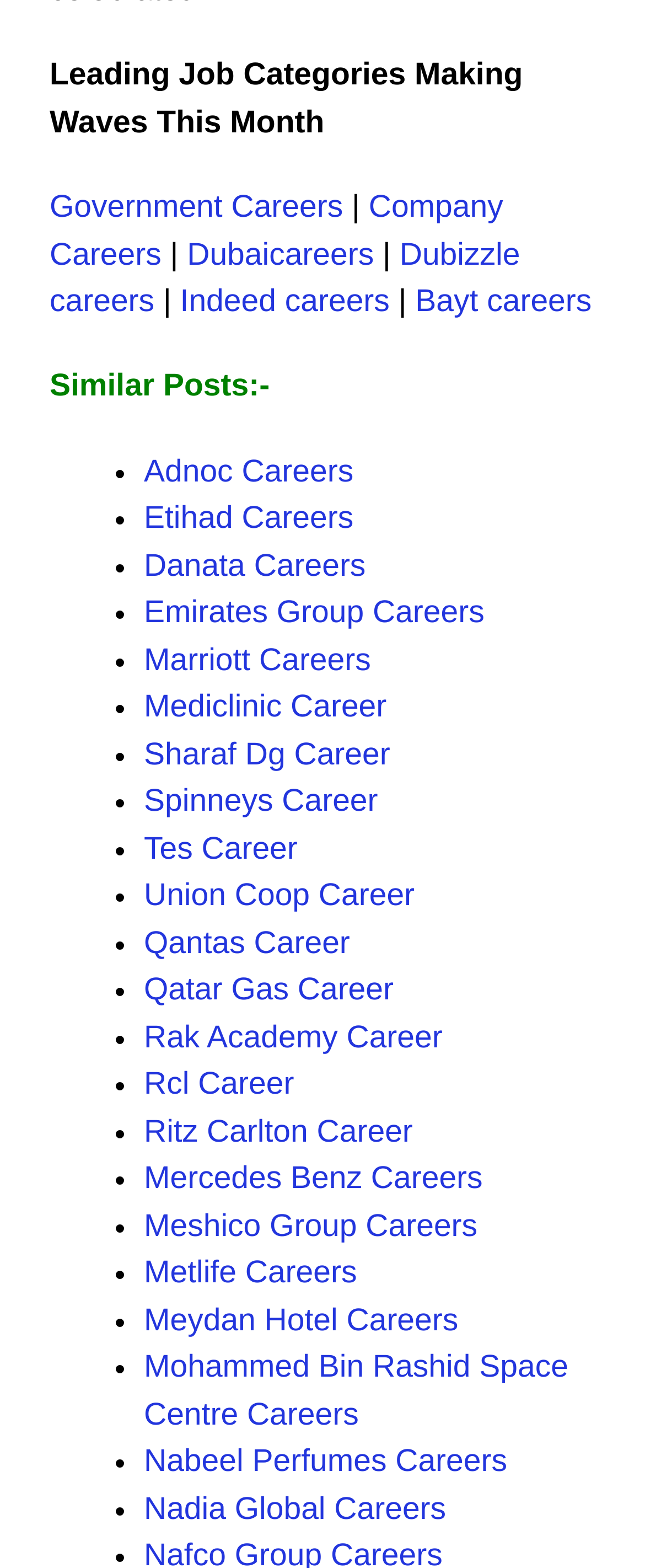Provide a one-word or short-phrase response to the question:
What is the last job category listed?

Nadia Global Careers